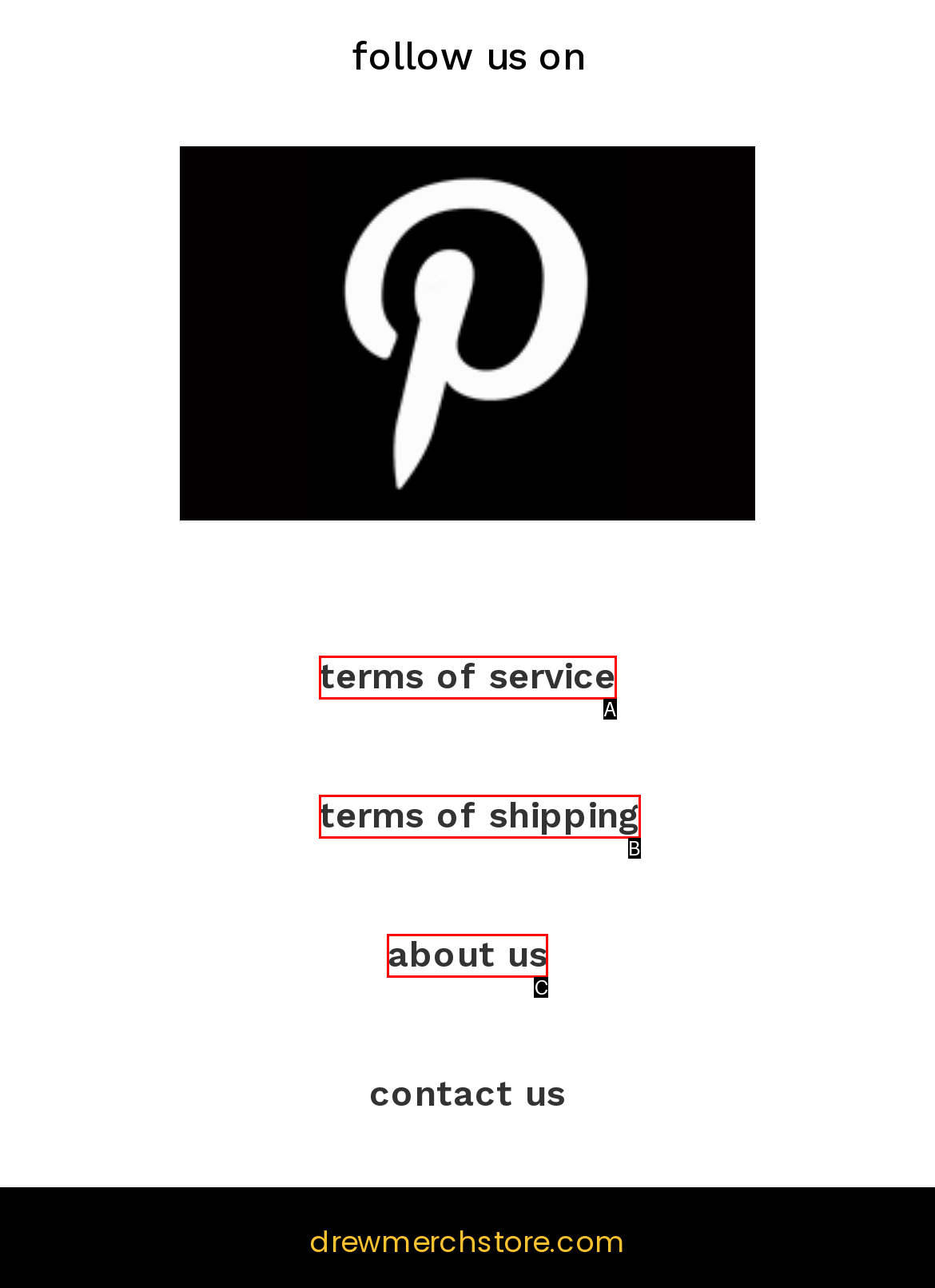Choose the HTML element that aligns with the description: Terms of Service. Indicate your choice by stating the letter.

A